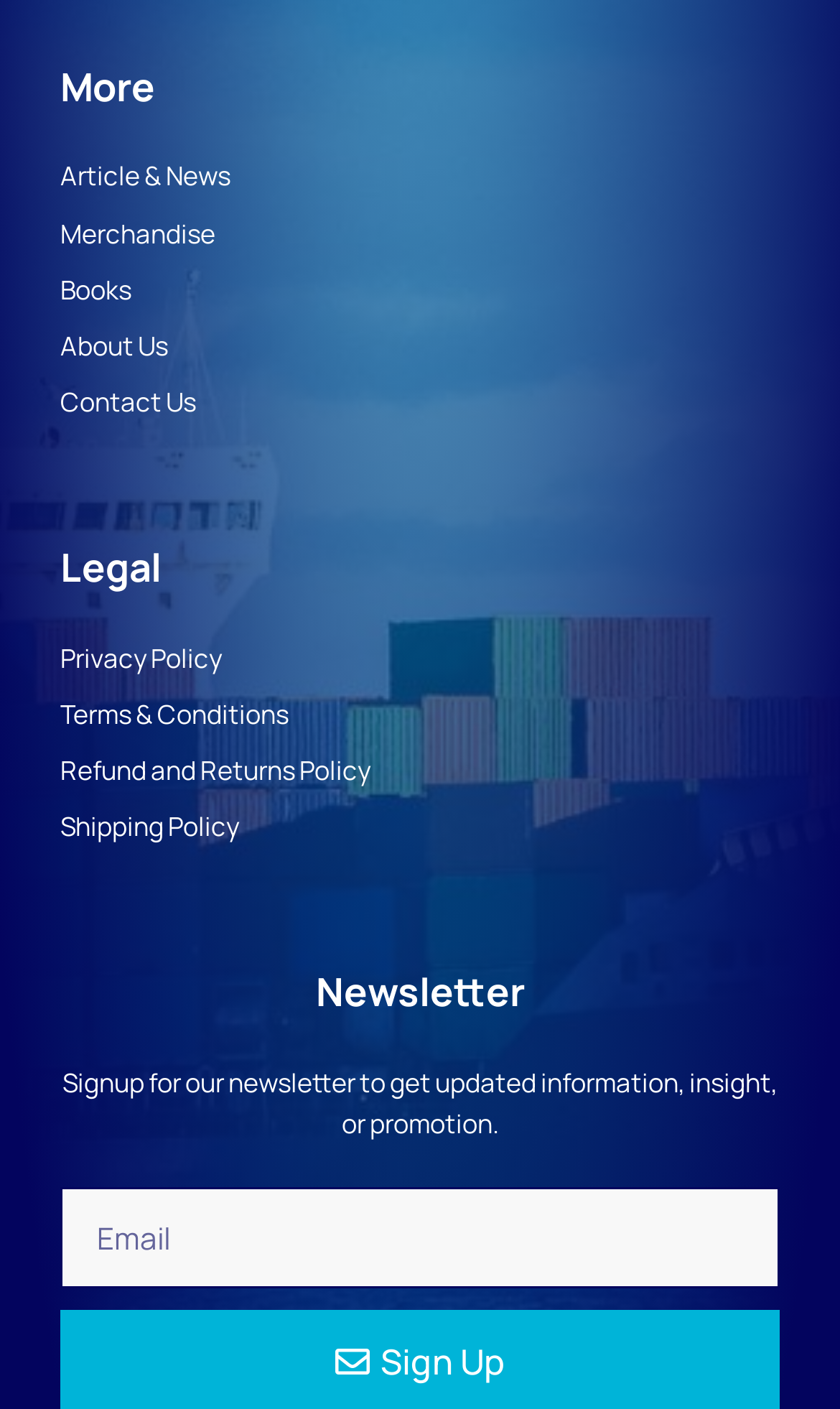Please provide a short answer using a single word or phrase for the question:
What is the layout of the links under the 'More' heading?

Vertical list